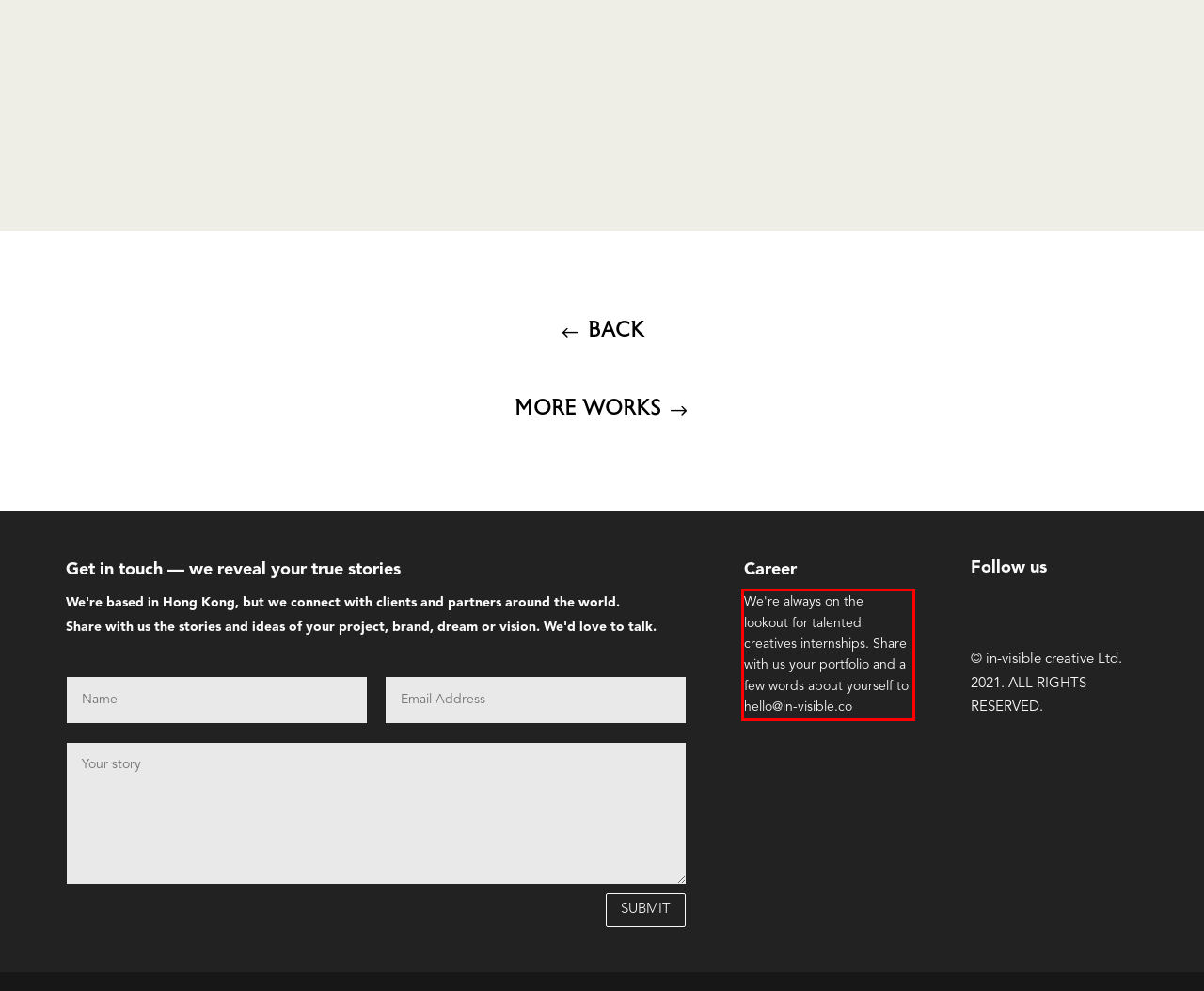You have a screenshot of a webpage with a red bounding box. Identify and extract the text content located inside the red bounding box.

We're always on the lookout for talented creatives internships. Share with us your portfolio and a few words about yourself to hello@in-visible.co